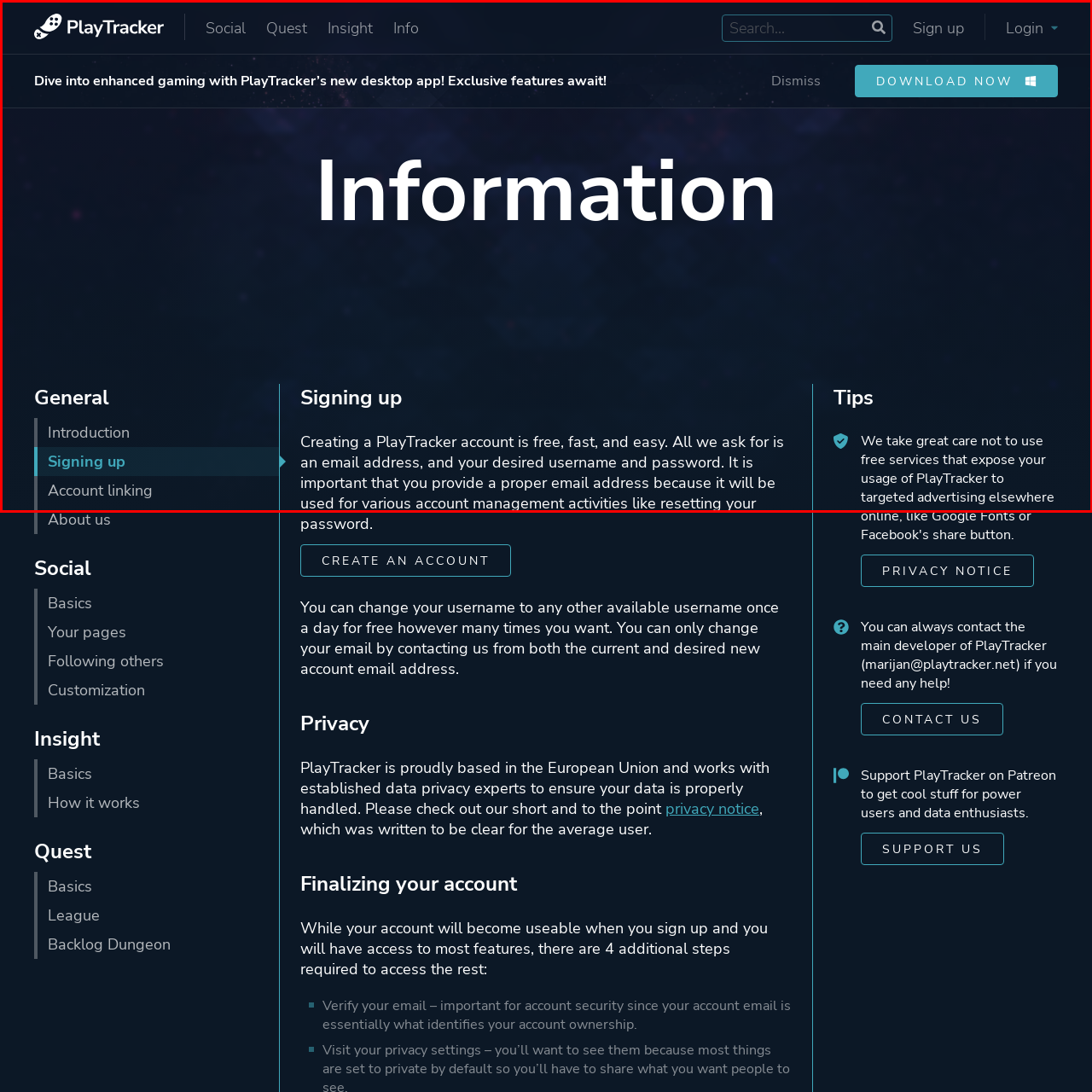Examine the image within the red border, How many sections are listed in the navigation menu? 
Please provide a one-word or one-phrase answer.

4